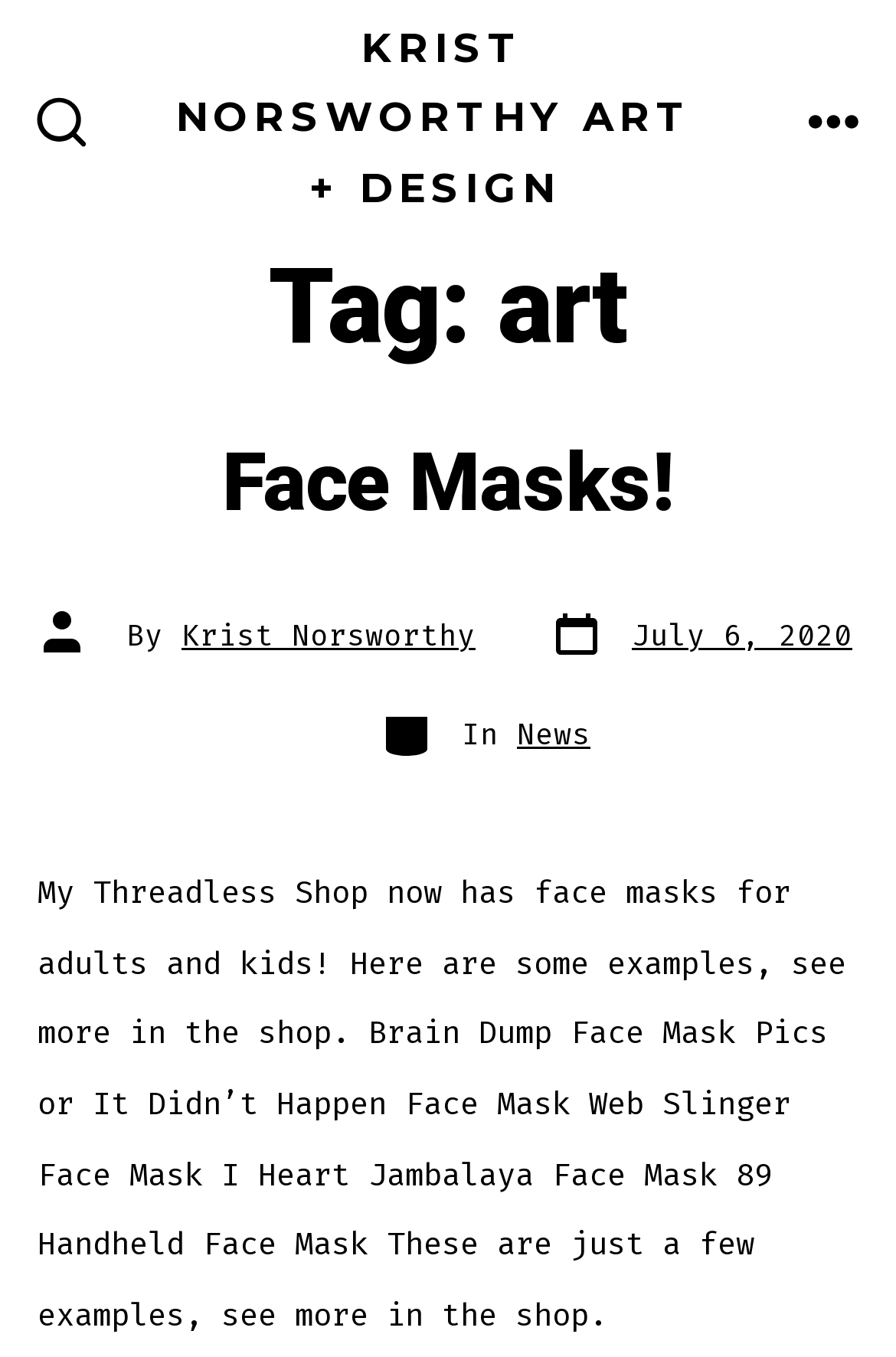What is the name of the shop mentioned in the article?
Refer to the screenshot and deliver a thorough answer to the question presented.

I found the name of the shop by looking at the article section, where it says 'My Threadless Shop now has face masks for adults and kids!'.